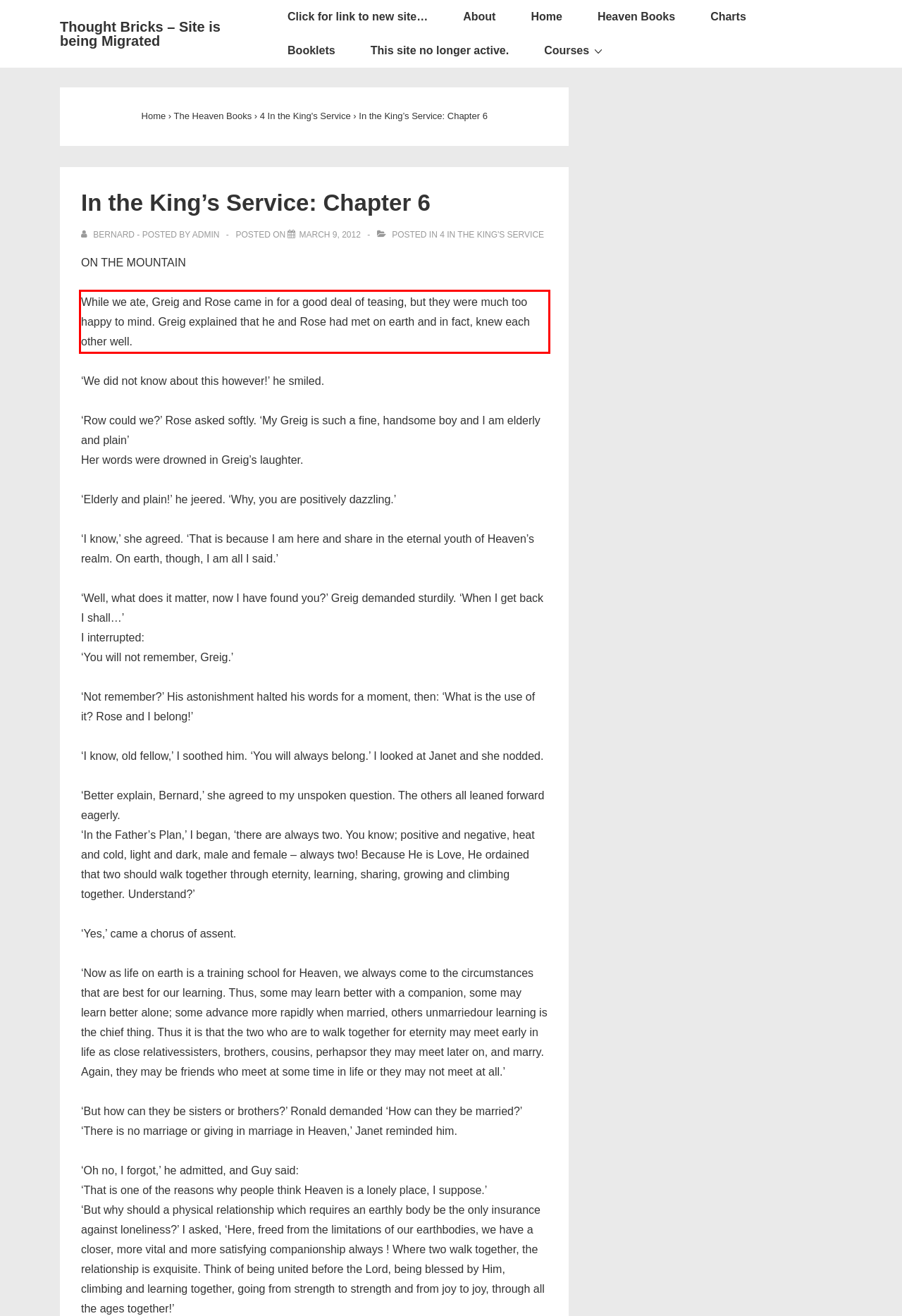Within the screenshot of a webpage, identify the red bounding box and perform OCR to capture the text content it contains.

While we ate, Greig and Rose came in for a good deal of teasing, but they were much too happy to mind. Greig explained that he and Rose had met on earth and in fact, knew each other well.